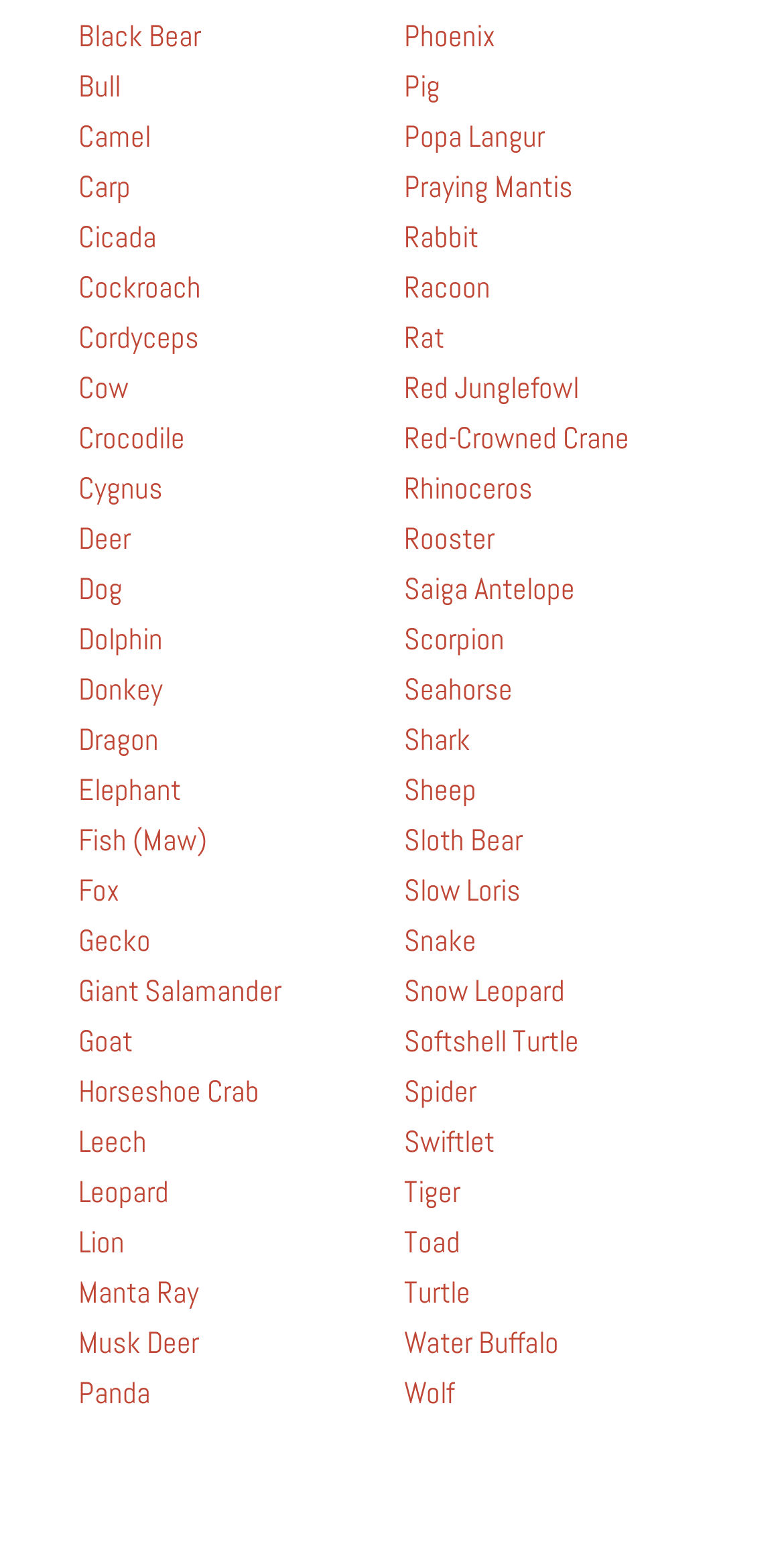Provide the bounding box coordinates of the HTML element described by the text: "Turtle". The coordinates should be in the format [left, top, right, bottom] with values between 0 and 1.

[0.515, 0.813, 0.6, 0.837]